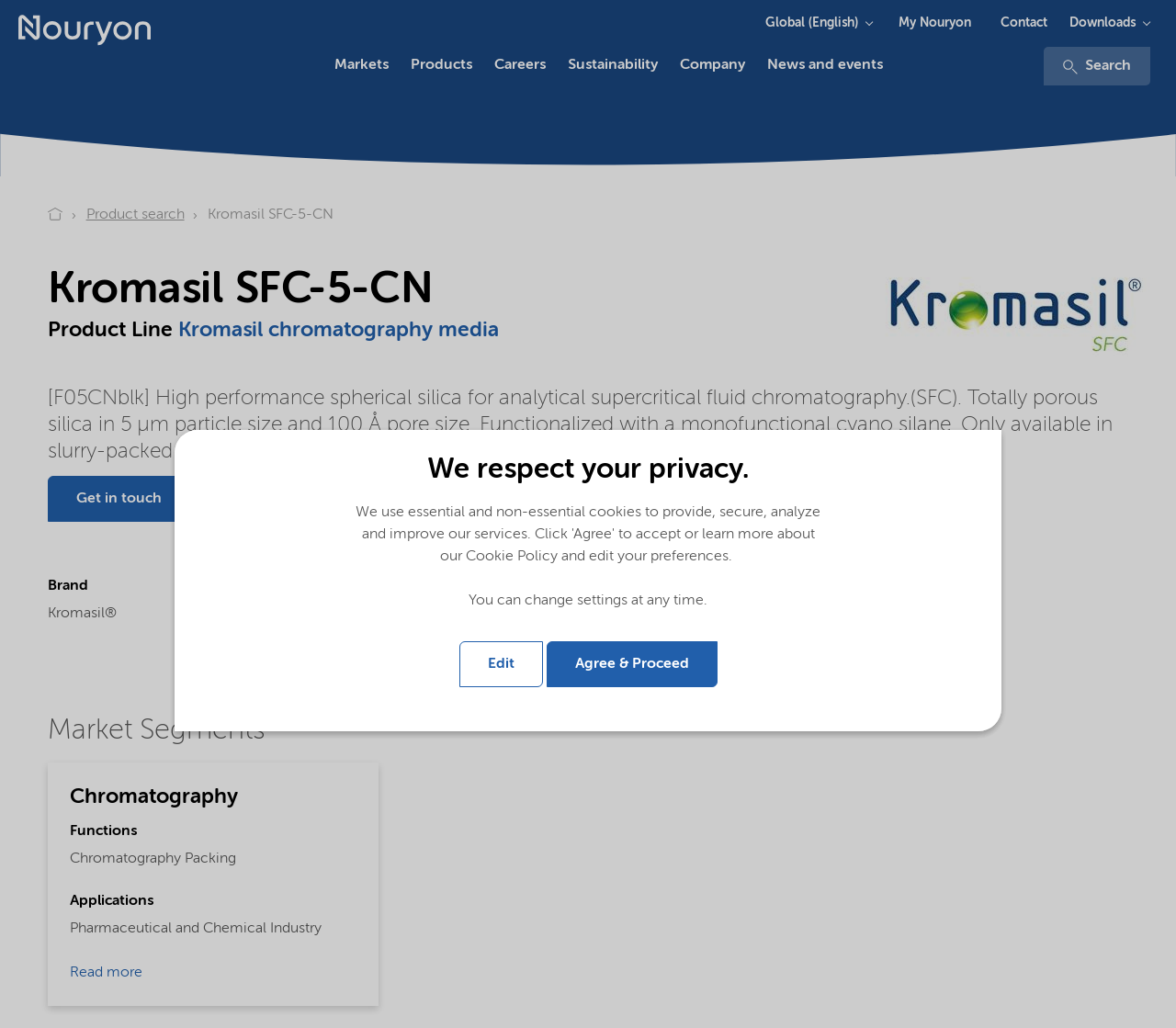Describe all the key features and sections of the webpage thoroughly.

The webpage is about Kromasil SFC-5-CN, a high-performance spherical silica for analytical supercritical fluid chromatography. At the top left corner, there is a logo image and a link. Below the logo, there is a navigation menu with links to "Markets", "Products", "Careers", "Sustainability", "Company", "News and events", and "Search". 

On the right side of the navigation menu, there are buttons for "Global (English)" and "My Nouryon", as well as links to "Contact" and "Downloads". 

Below the navigation menu, there is a large image that spans the entire width of the page. 

The main content of the page starts with a heading "Kromasil SFC-5-CN" and a subheading "Product Line Kromasil chromatography media". Below the headings, there is a paragraph of text that describes the product, followed by a button "Get in touch" and two other buttons "Request Sample" and "Request Quote". 

On the left side of the page, there are several sections with headings "Brand", "Physical form", "Applications", and "Market Segments". Each section has a brief description or a list of items. 

On the right side of the page, there are sections with headings "Chromatography", "Functions", and "Applications", which provide more information about the product. 

At the bottom of the page, there is a section with a heading "We respect your privacy" and a link to "Edit" settings, as well as a button "Agree & Proceed".